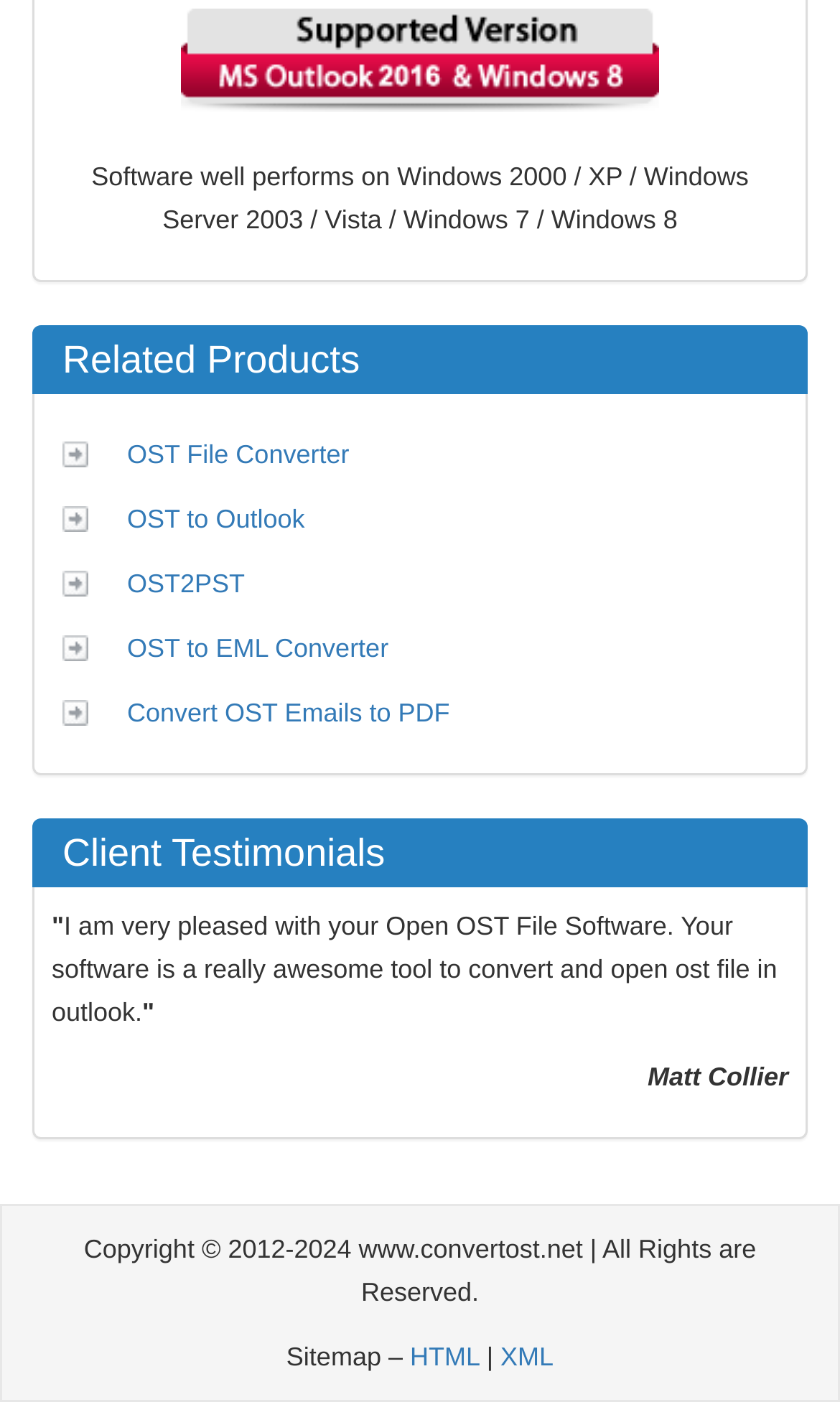Determine the bounding box coordinates for the clickable element to execute this instruction: "Read Matt Collier's review". Provide the coordinates as four float numbers between 0 and 1, i.e., [left, top, right, bottom].

[0.771, 0.758, 0.938, 0.779]